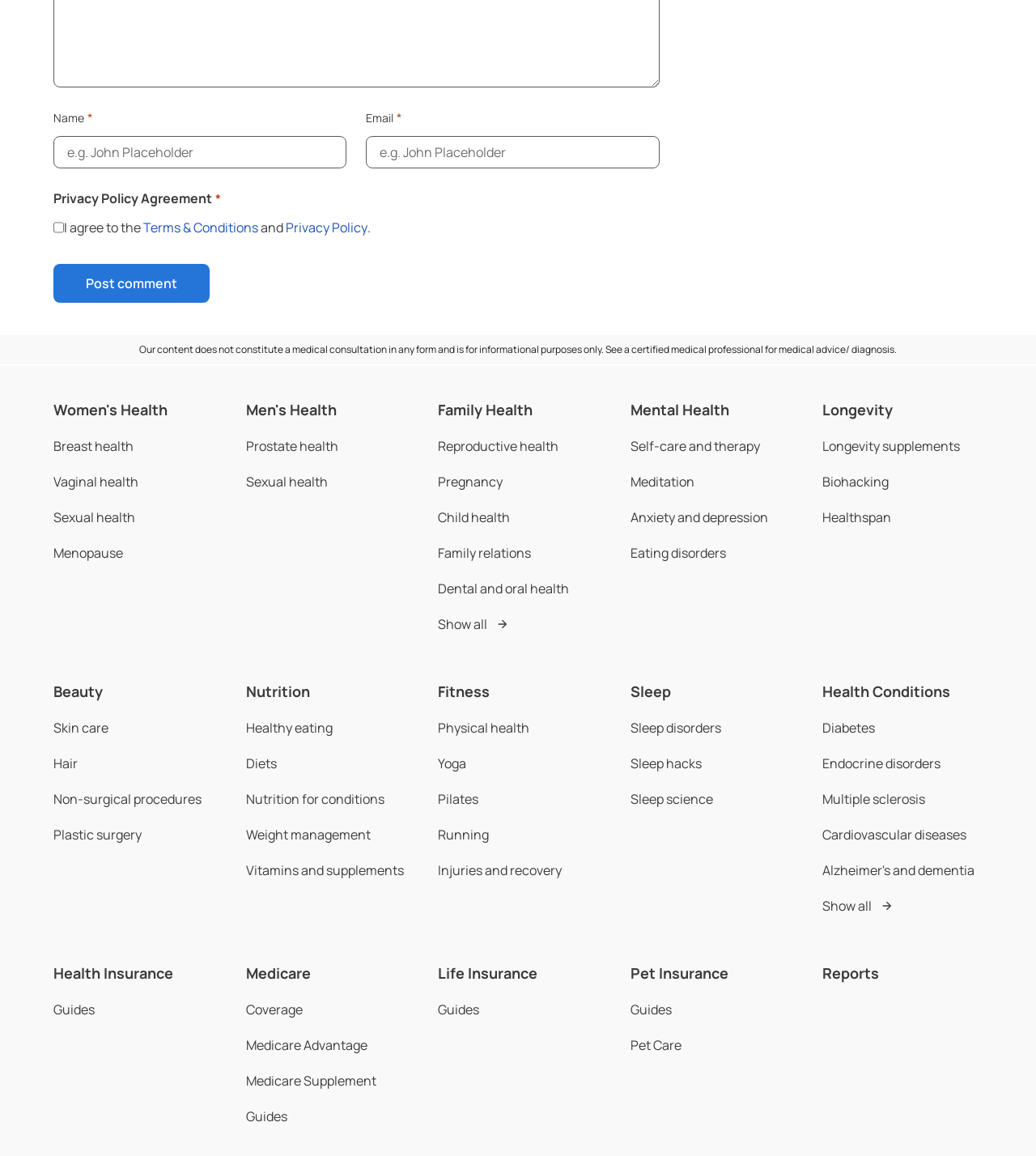What is the topic of the link 'Breast health'?
Kindly offer a comprehensive and detailed response to the question.

The link 'Breast health' is a subcategory of Women's Health, which is one of the main health categories listed on the webpage.